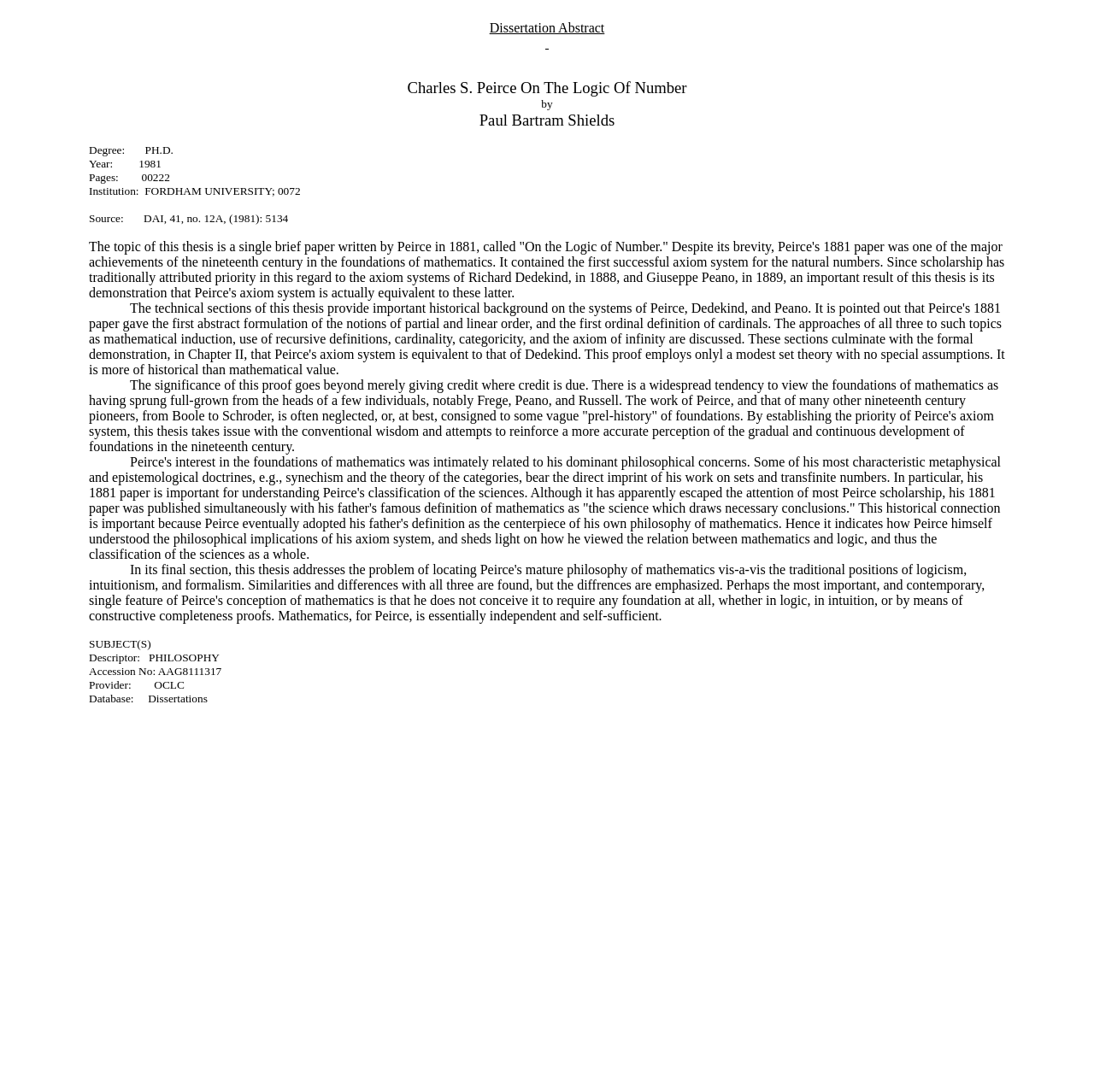Please answer the following query using a single word or phrase: 
What is the institution where the dissertation was submitted?

FORDHAM UNIVERSITY